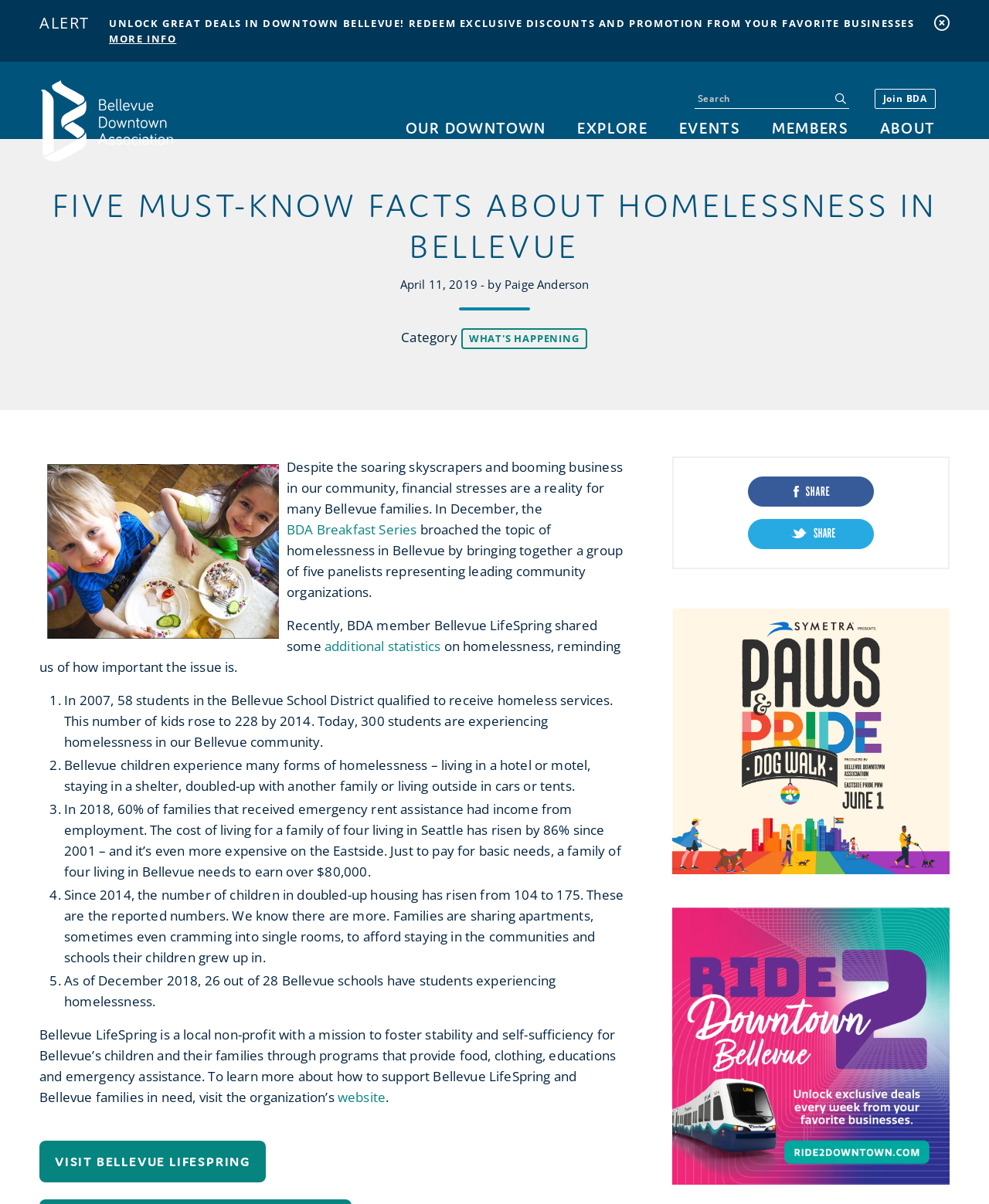With reference to the image, please provide a detailed answer to the following question: What is the name of the local non-profit organization mentioned in the article?

The article mentions that 'Bellevue LifeSpring is a local non-profit with a mission to foster stability and self-sufficiency for Bellevue’s children and their families through programs that provide food, clothing, educations and emergency assistance.' This information is found in the section about Bellevue LifeSpring.